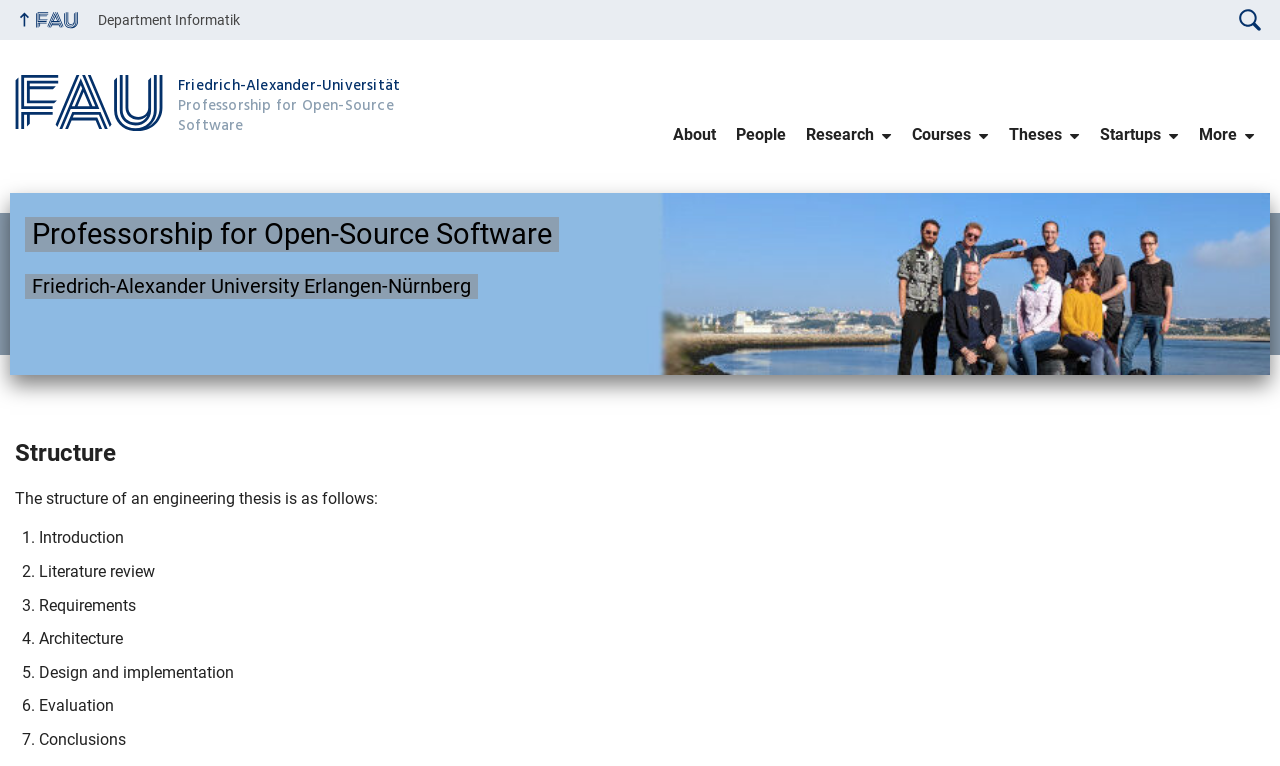Specify the bounding box coordinates of the area to click in order to follow the given instruction: "Go to the central FAU website."

[0.012, 0.007, 0.064, 0.046]